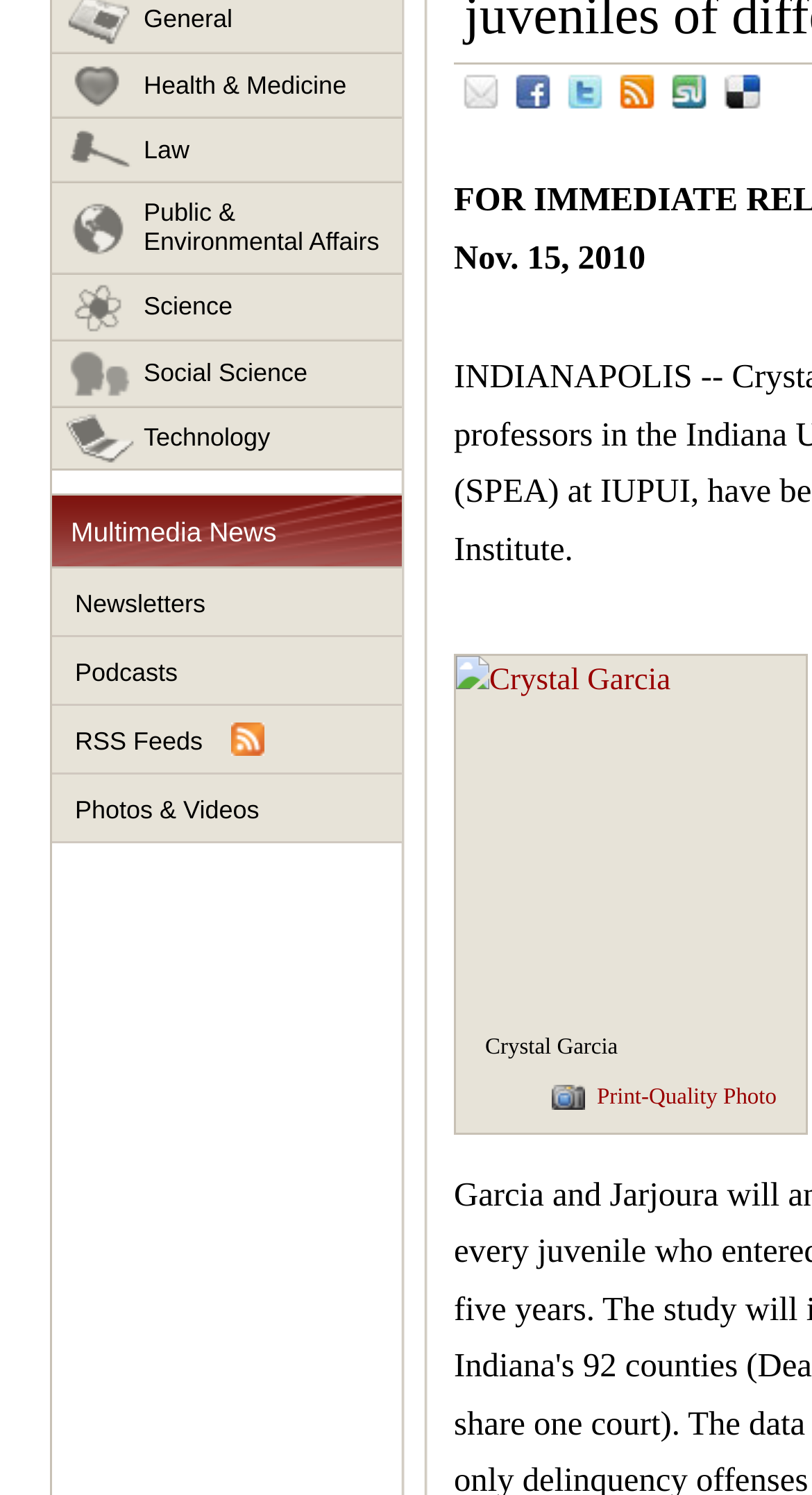Determine the bounding box coordinates of the UI element described below. Use the format (top-left x, top-left y, bottom-right x, bottom-right y) with floating point numbers between 0 and 1: RSS Feeds

[0.064, 0.472, 0.495, 0.518]